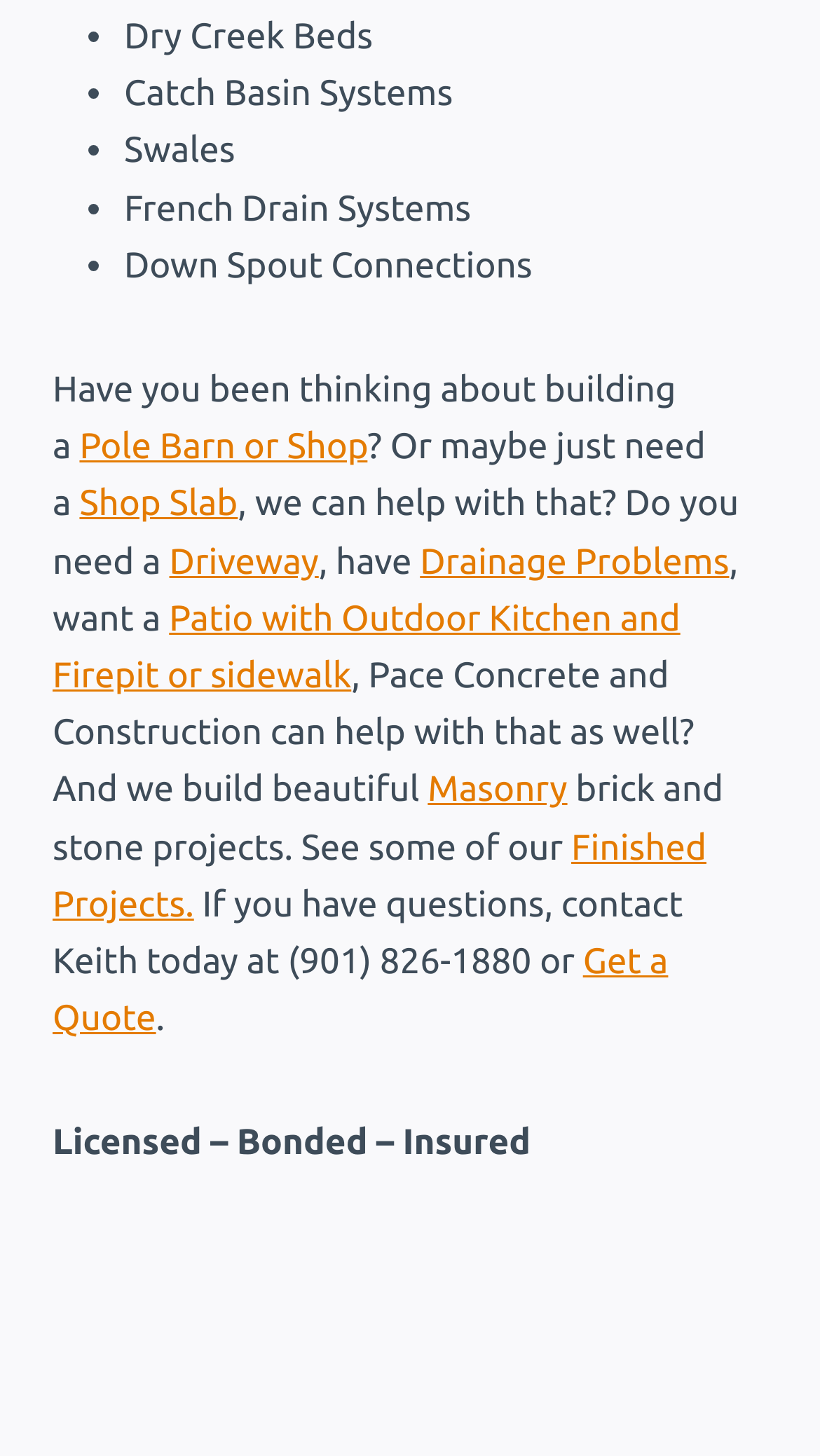Please locate the bounding box coordinates of the region I need to click to follow this instruction: "Learn about masonry".

[0.522, 0.529, 0.692, 0.556]